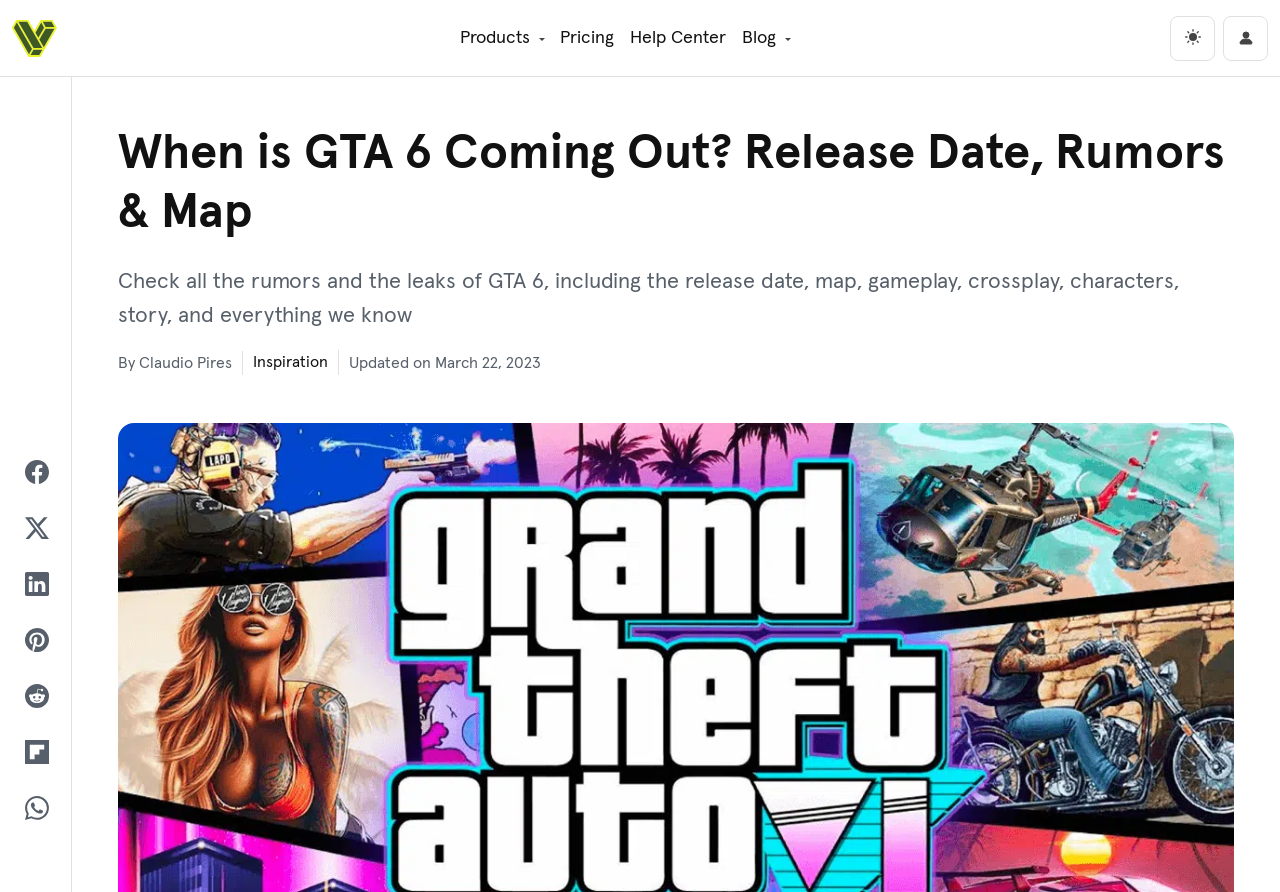Please specify the bounding box coordinates of the area that should be clicked to accomplish the following instruction: "Check the Account". The coordinates should consist of four float numbers between 0 and 1, i.e., [left, top, right, bottom].

[0.955, 0.018, 0.991, 0.068]